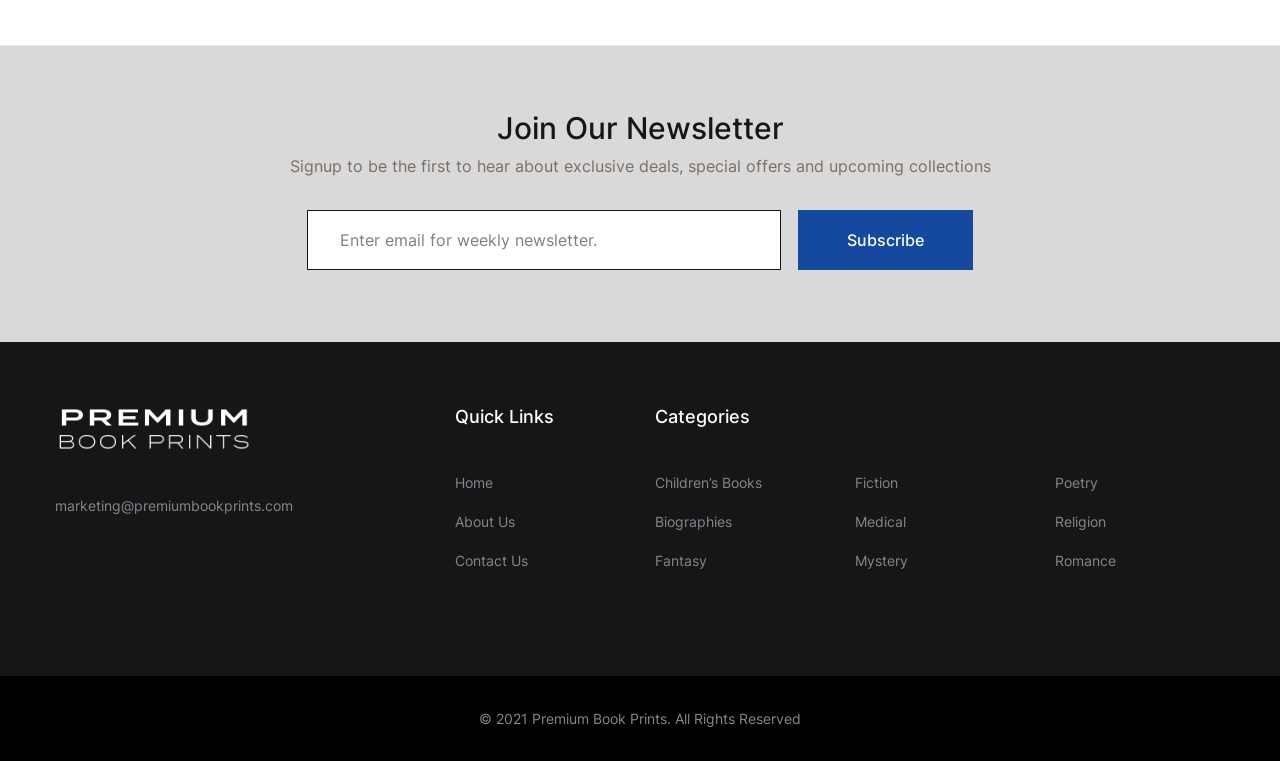Locate the bounding box coordinates for the element described below: "Medical". The coordinates must be four float values between 0 and 1, formatted as [left, top, right, bottom].

[0.668, 0.66, 0.708, 0.711]